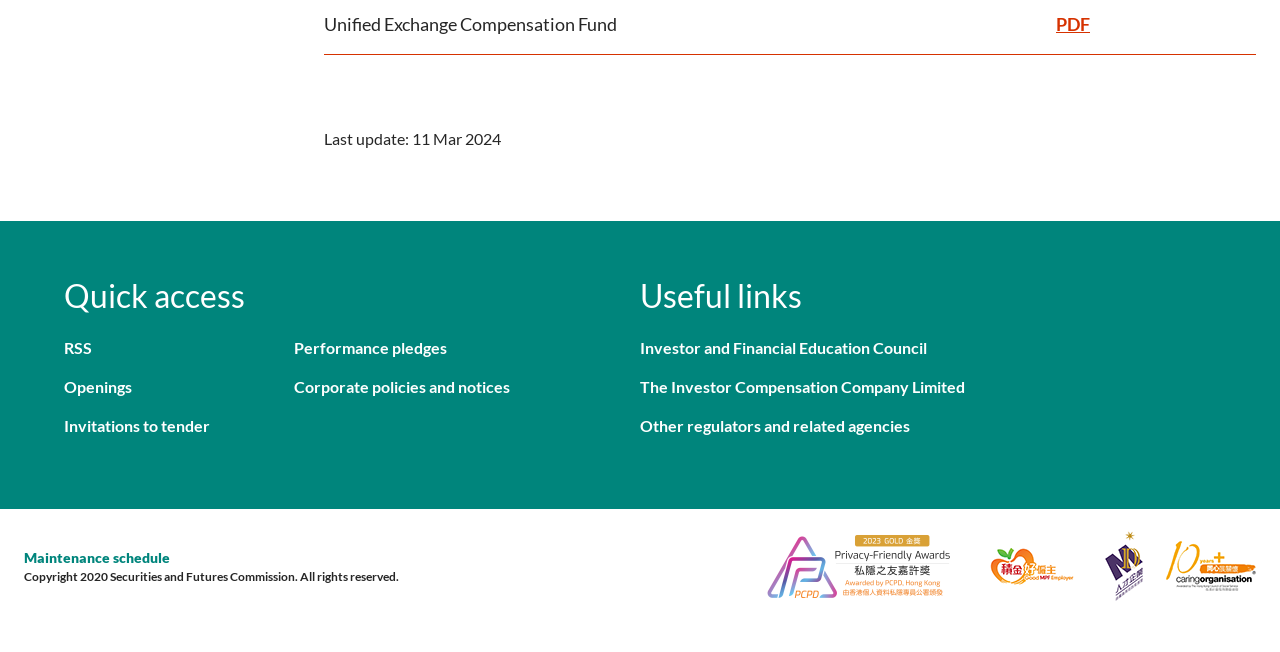Identify the bounding box coordinates of the element to click to follow this instruction: 'Visit PFA_logo_Gold'. Ensure the coordinates are four float values between 0 and 1, provided as [left, top, right, bottom].

[0.577, 0.85, 0.752, 0.879]